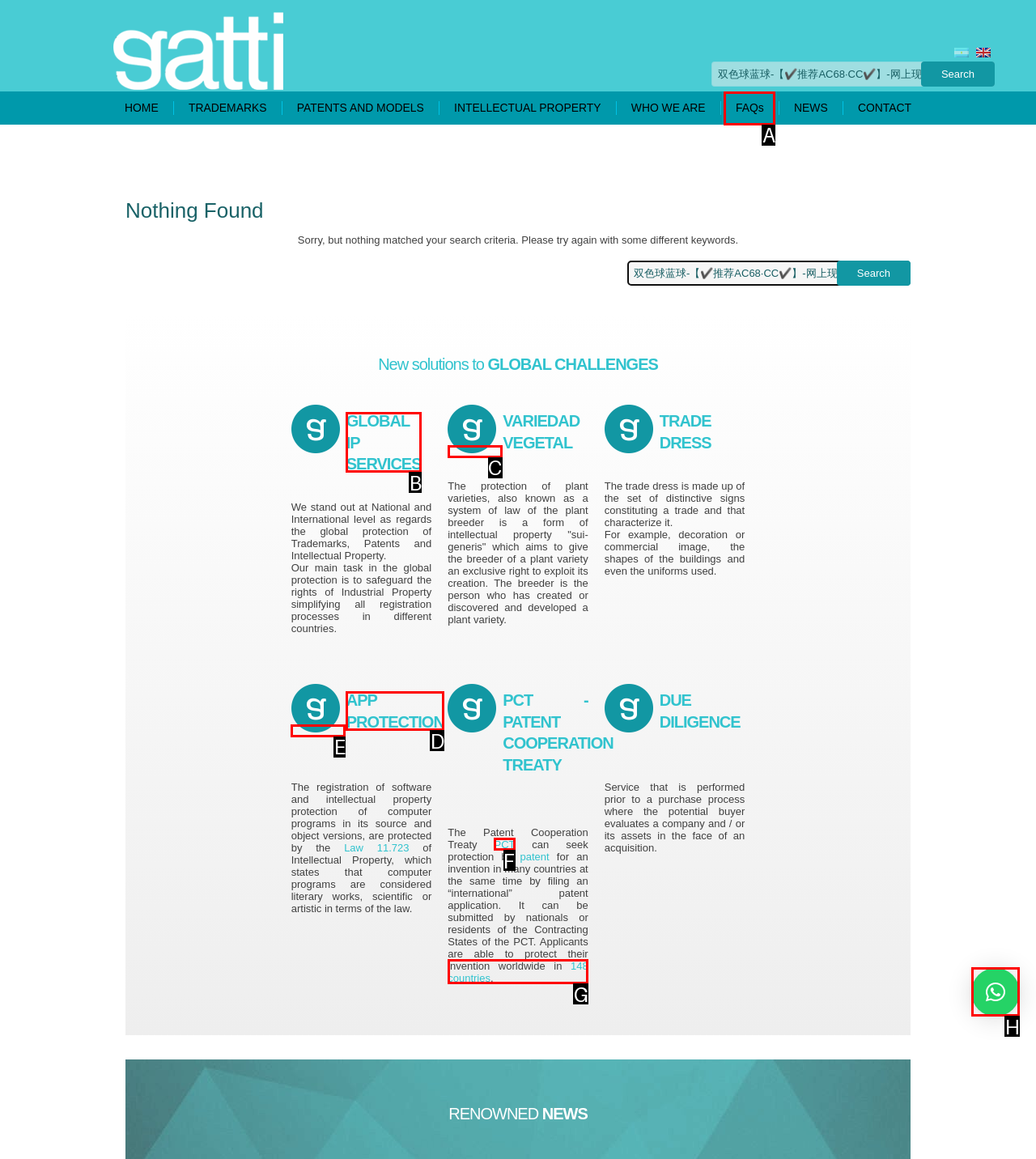Based on the choices marked in the screenshot, which letter represents the correct UI element to perform the task: close?

H